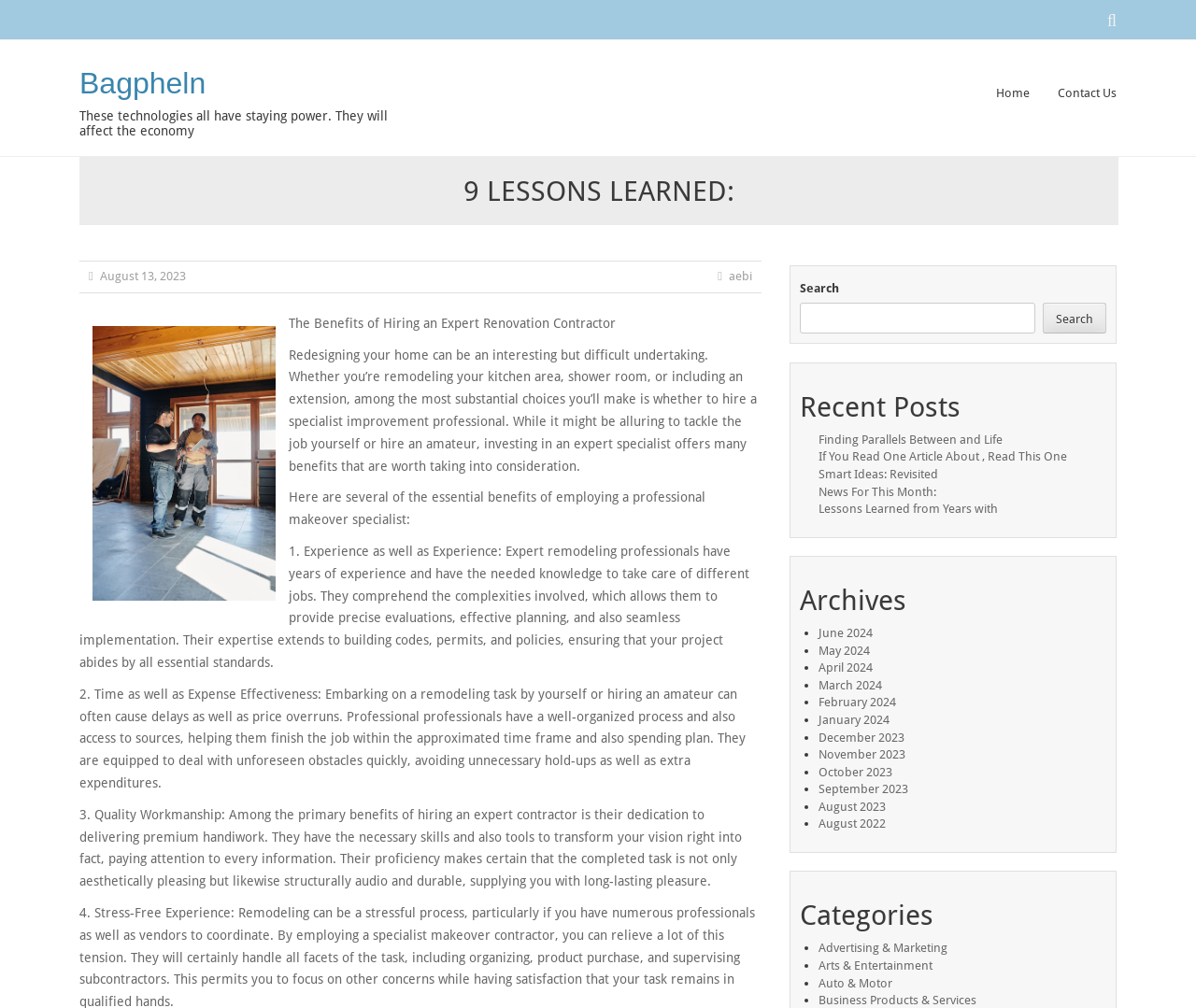Refer to the image and provide an in-depth answer to the question: 
How many benefits of hiring a professional makeover specialist are listed?

The webpage lists three benefits of hiring a professional makeover specialist: experience and expertise, time and expense effectiveness, and quality workmanship.